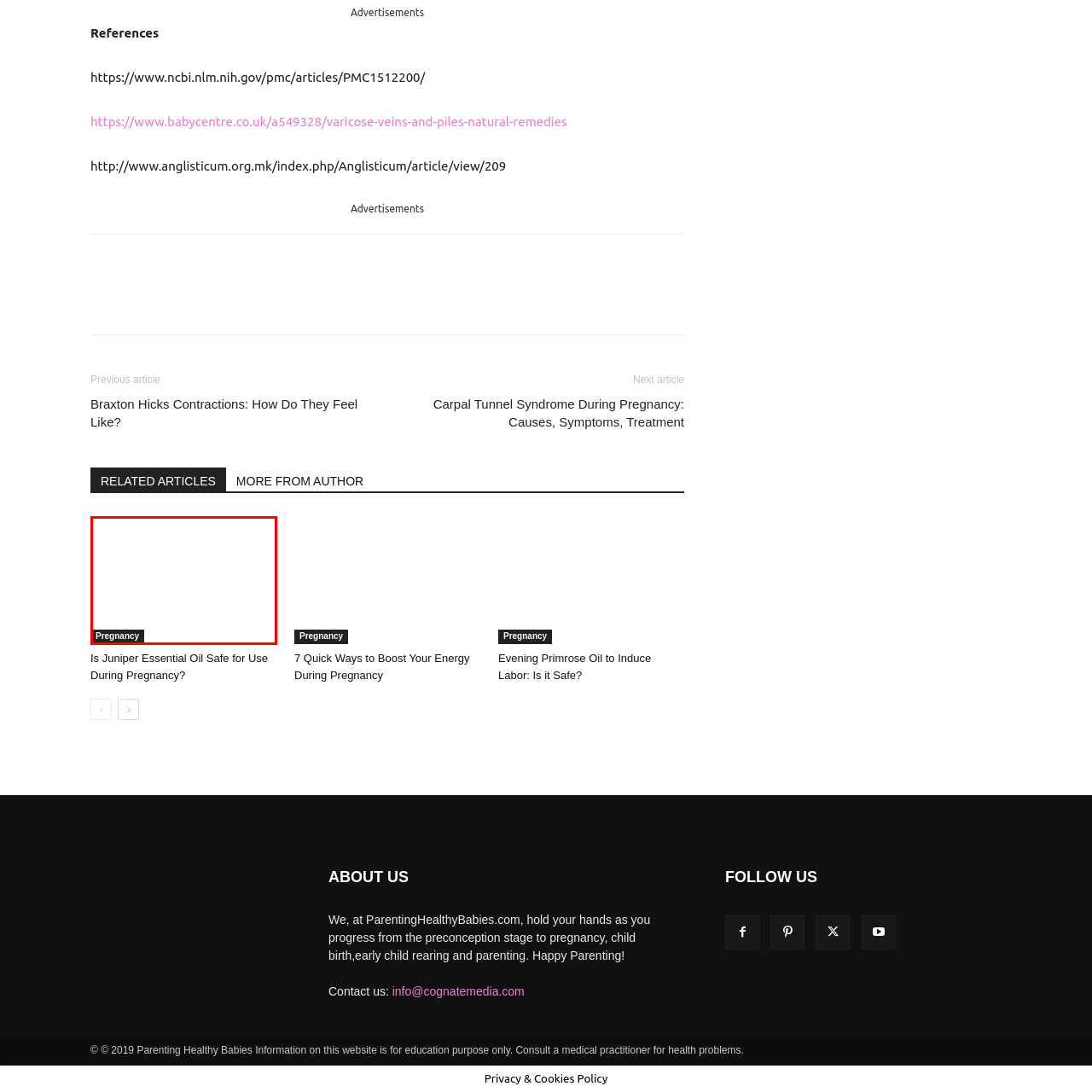Observe the image enclosed by the red box and thoroughly answer the subsequent question based on the visual details: What type of content is likely to be found in this section?

The design of the webpage section emphasizes the significance of the topic, inviting readers to explore further content, which is likely to include informative articles, health advice, tips, and personal experiences related to pregnancy.